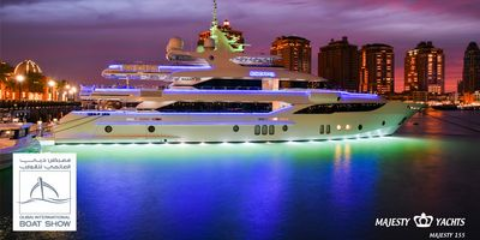Explain the image in detail, mentioning the main subjects and background elements.

The image showcases a luxurious superyacht illuminated with vibrant lights, moored at a picturesque waterfront during twilight. This striking vessel is prominently featured at the Dubai International Boat Show 2017. The yacht's sleek design and opulent amenities are highlighted by the stunning city skyline in the background, where modern buildings stand illuminated against the evening sky. In the foreground, there is a logo for the boat show, signifying the prestigious event that celebrates the maritime industry. The atmosphere is one of elegance and grandeur, attracting attention from boating enthusiasts and visitors alike. This captivating scene exemplifies the allure of the yachting lifestyle and the importance of events like the Dubai International Boat Show in showcasing the finest in luxury vessels.